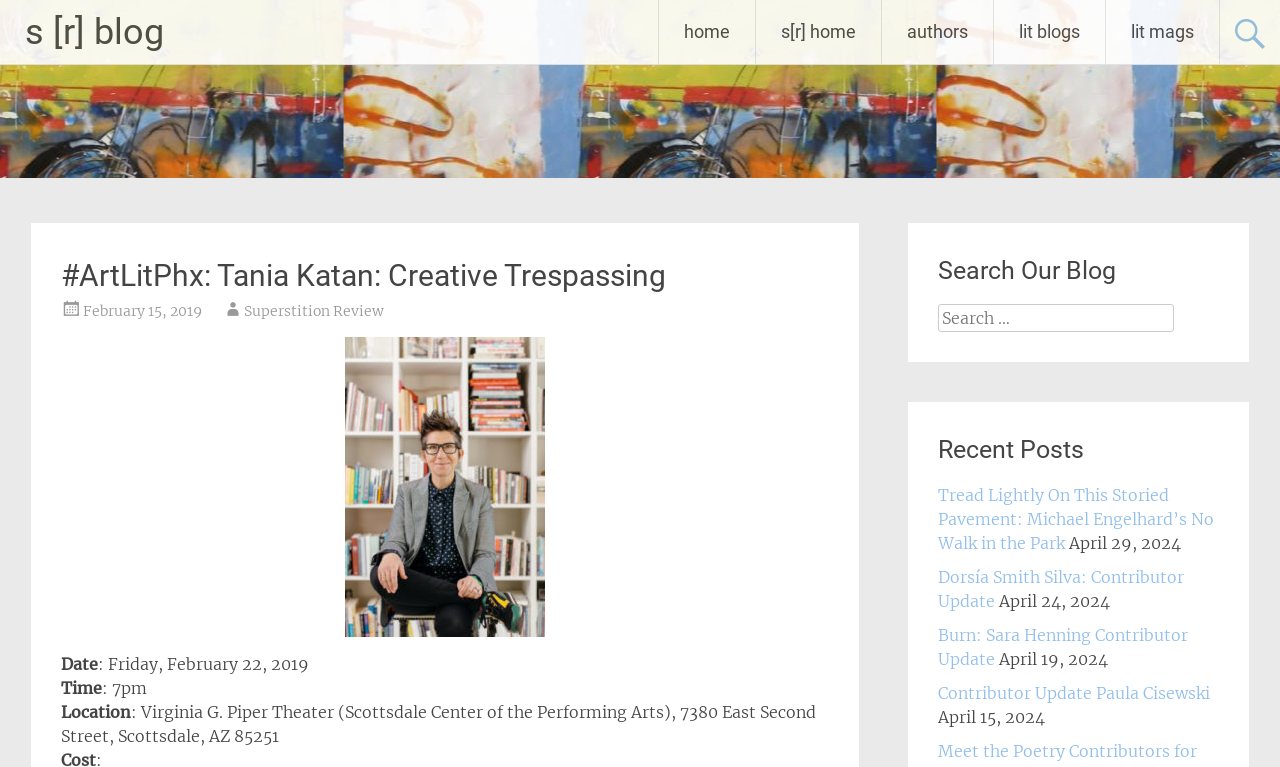Identify the bounding box for the element characterized by the following description: "Superstition Review".

[0.191, 0.394, 0.3, 0.417]